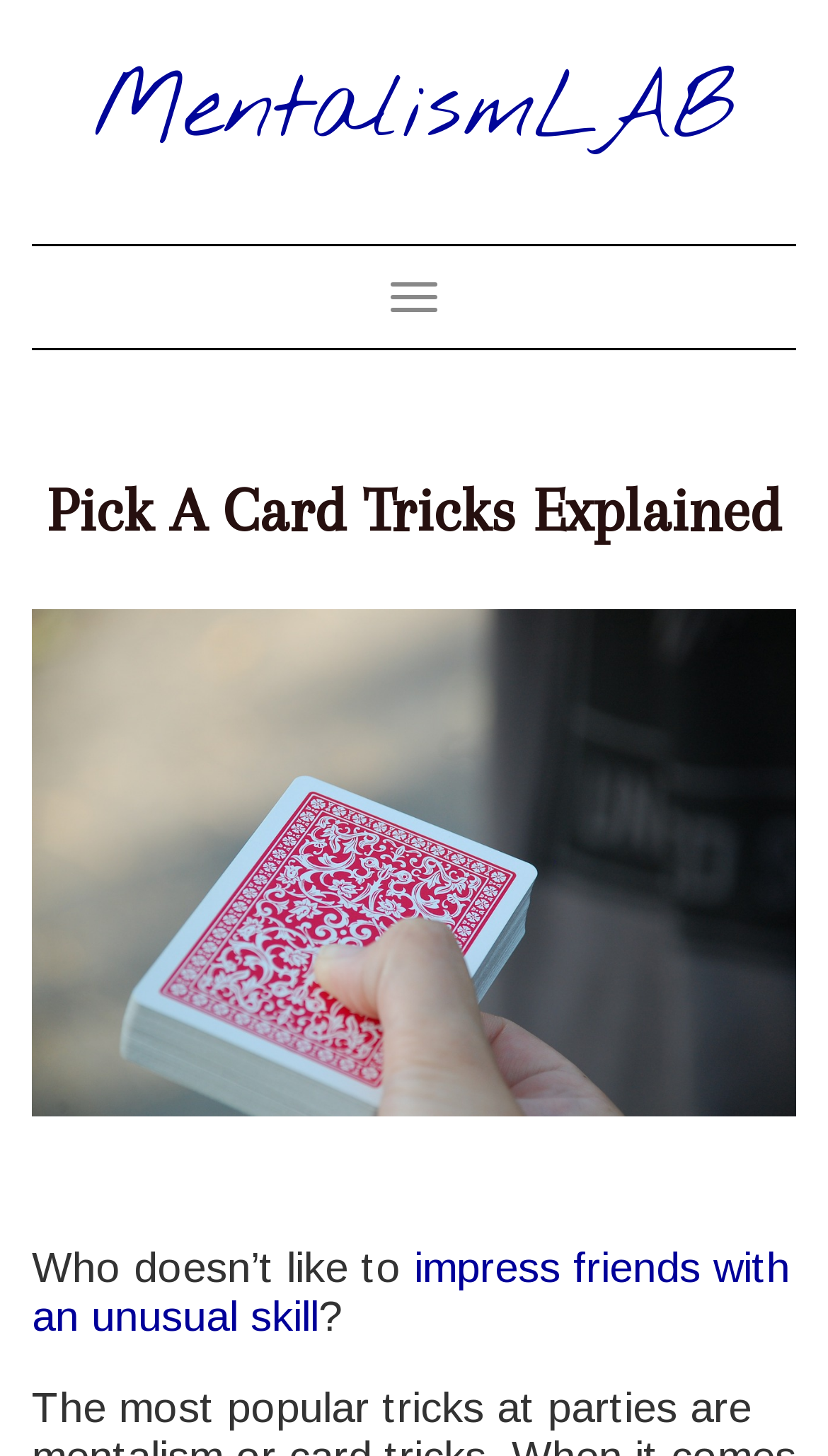Is there a navigation menu on the webpage?
Refer to the screenshot and deliver a thorough answer to the question presented.

There is a navigation menu on the webpage, which can be toggled by clicking the 'Toggle navigation' button. This button is located near the top of the webpage and has a bounding box with coordinates [0.446, 0.181, 0.554, 0.227].